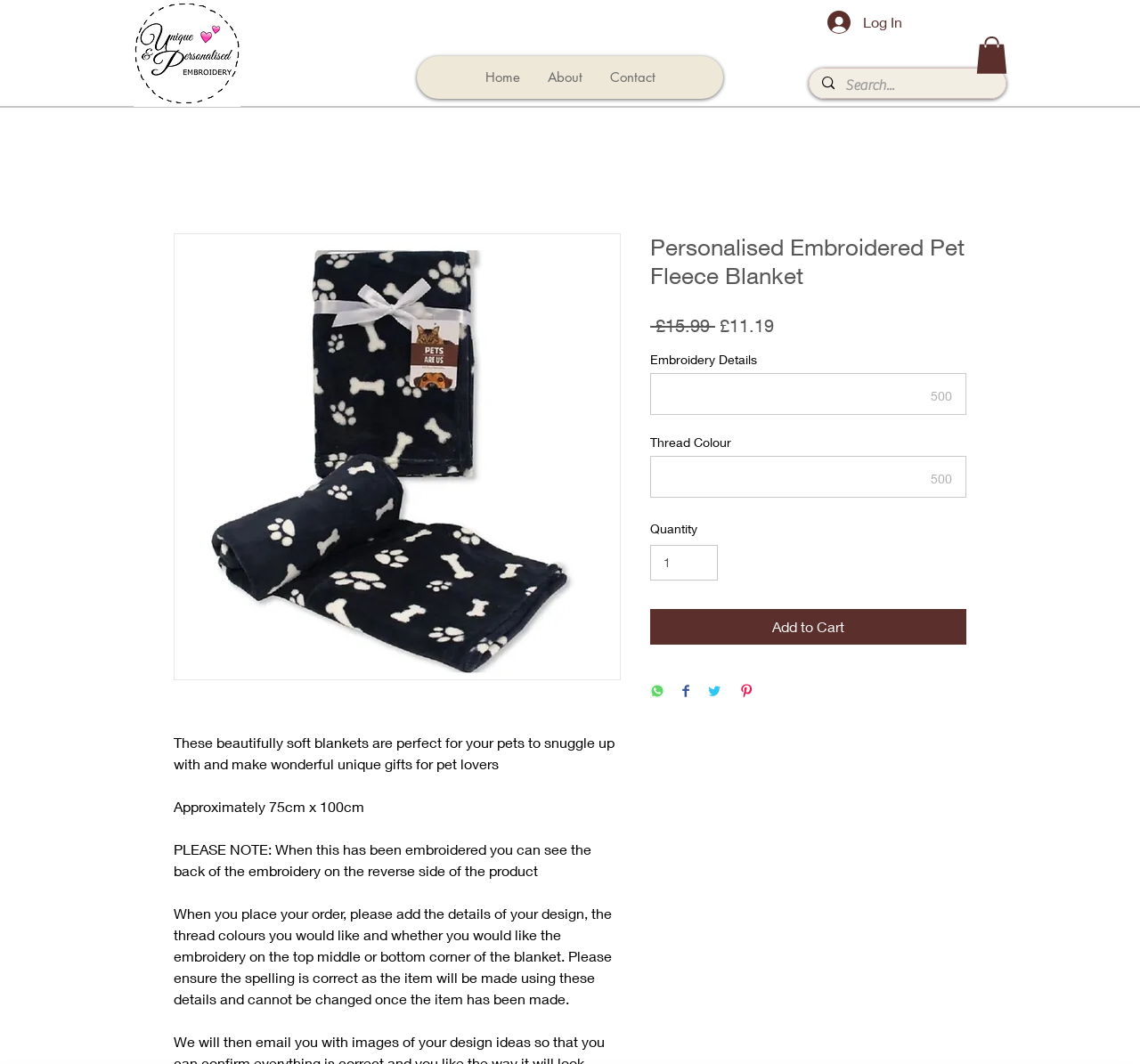Given the description Add to Cart, predict the bounding box coordinates of the UI element. Ensure the coordinates are in the format (top-left x, top-left y, bottom-right x, bottom-right y) and all values are between 0 and 1.

[0.57, 0.573, 0.848, 0.606]